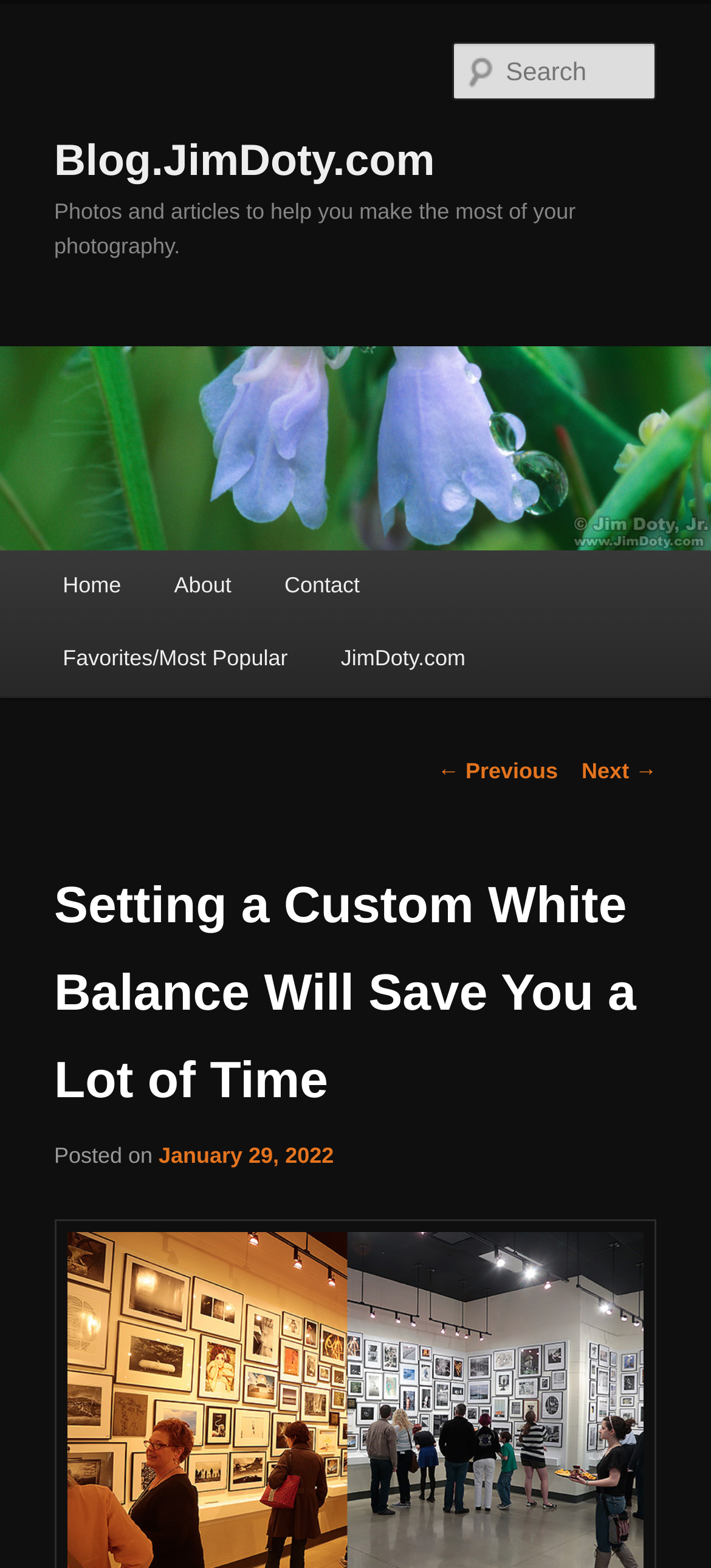Please specify the bounding box coordinates for the clickable region that will help you carry out the instruction: "go to home page".

[0.051, 0.351, 0.208, 0.398]